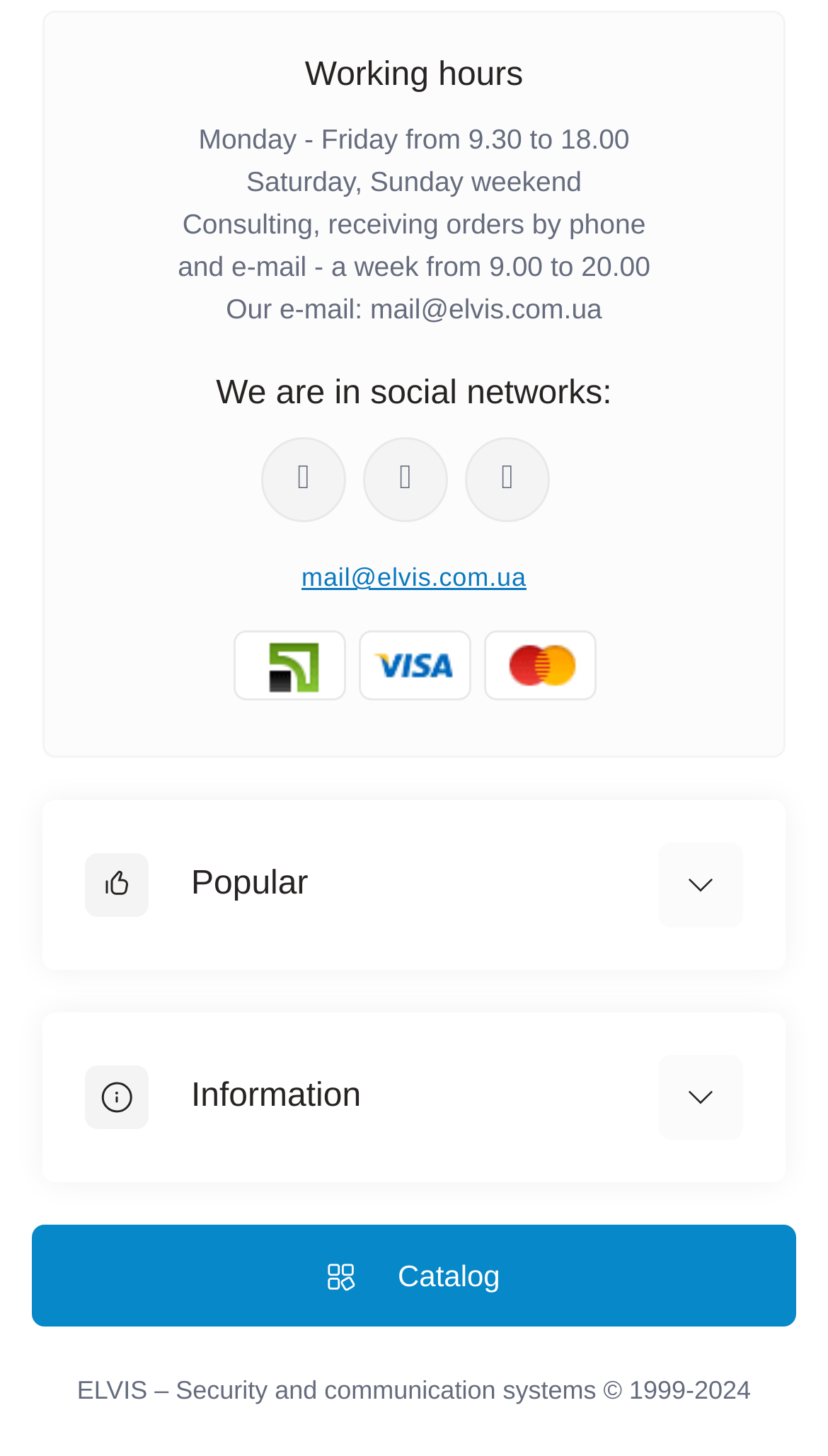Determine the bounding box coordinates for the clickable element to execute this instruction: "Read public offer contract". Provide the coordinates as four float numbers between 0 and 1, i.e., [left, top, right, bottom].

[0.103, 0.924, 0.474, 0.95]